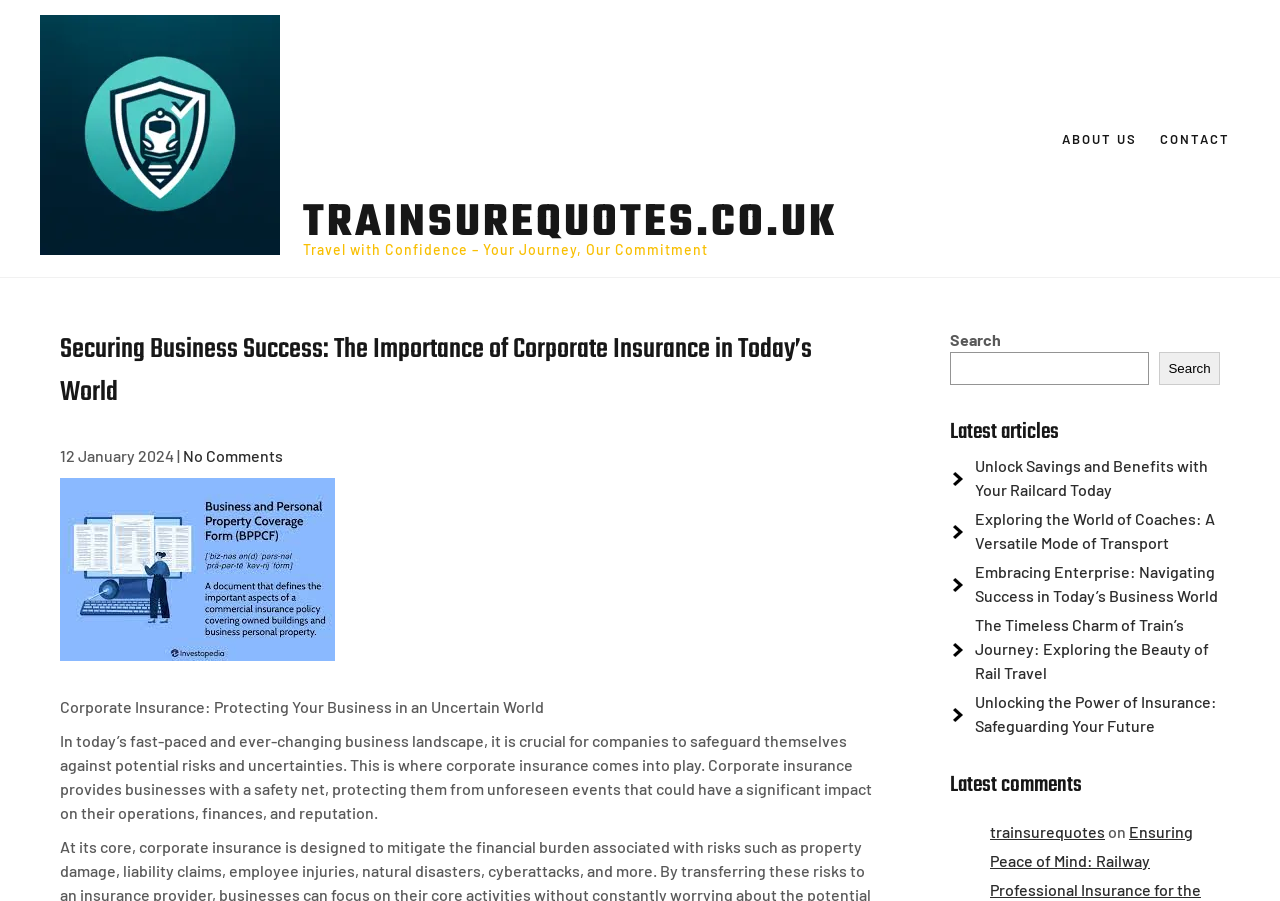Find and indicate the bounding box coordinates of the region you should select to follow the given instruction: "Read the article 'Unlock Savings and Benefits with Your Railcard Today'".

[0.762, 0.506, 0.944, 0.554]